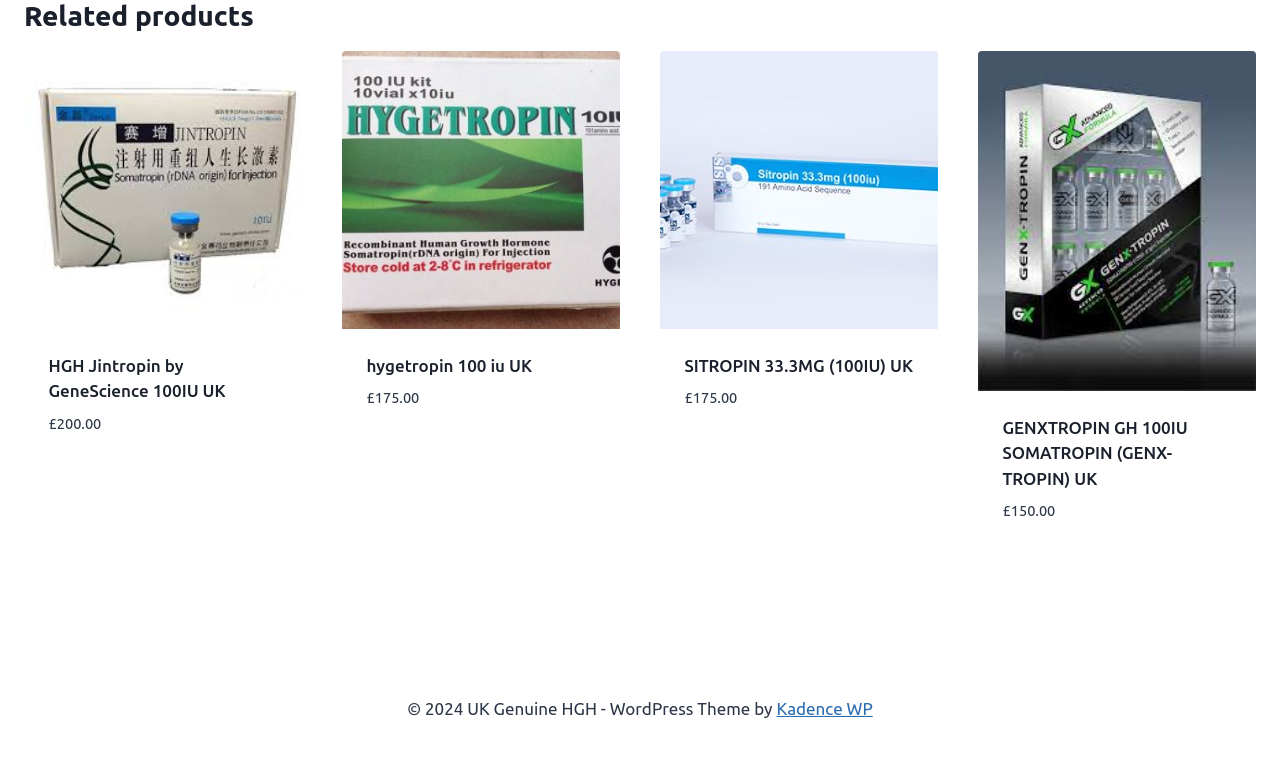Please provide the bounding box coordinates for the element that needs to be clicked to perform the following instruction: "Click on the link to buy GENXTROPIN GH 100IU SOMATROPIN (GENX-TROPIN) UK". The coordinates should be given as four float numbers between 0 and 1, i.e., [left, top, right, bottom].

[0.783, 0.543, 0.928, 0.634]